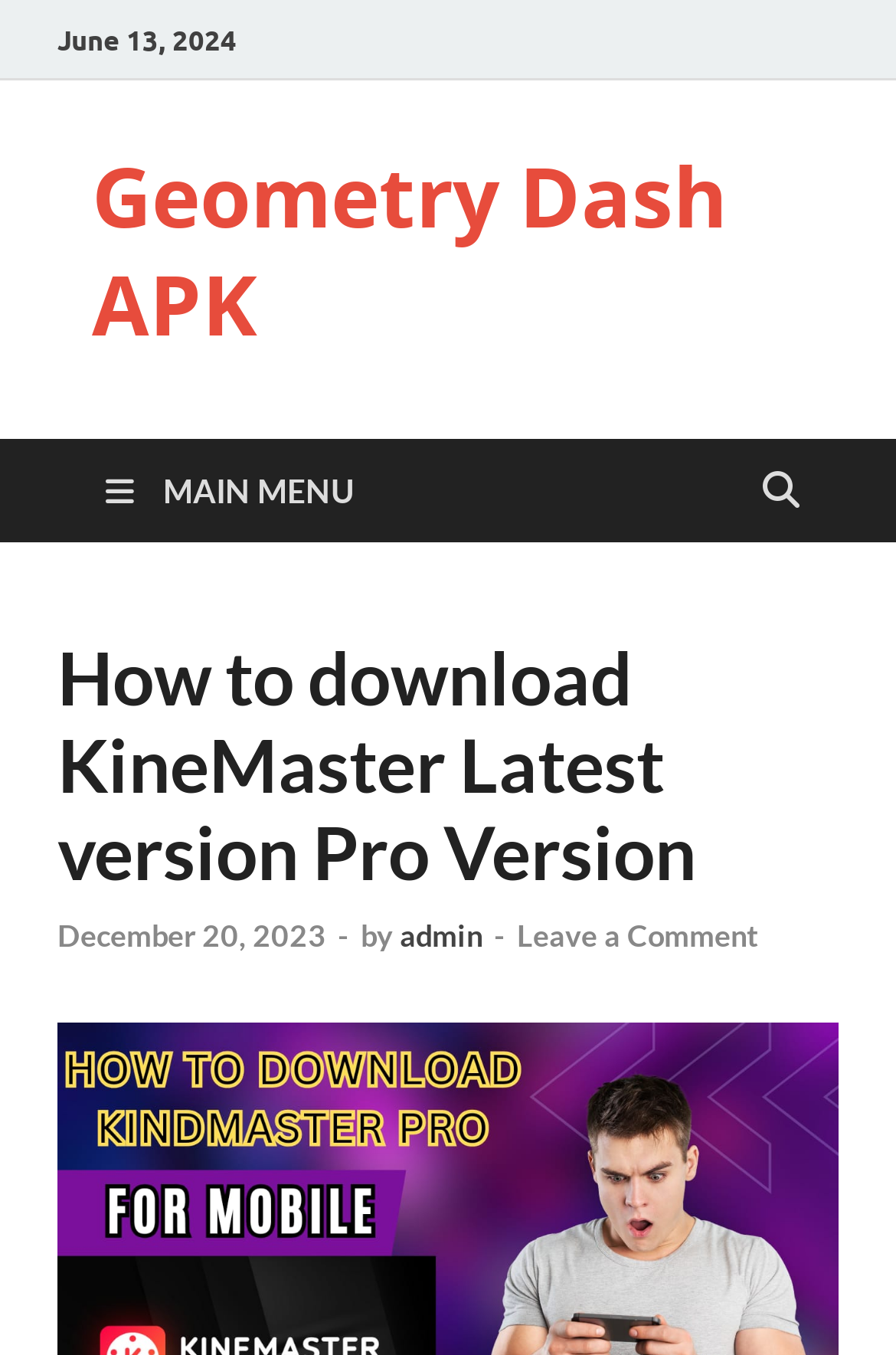Please find the bounding box for the following UI element description. Provide the coordinates in (top-left x, top-left y, bottom-right x, bottom-right y) format, with values between 0 and 1: Geometry Dash APK

[0.103, 0.103, 0.813, 0.266]